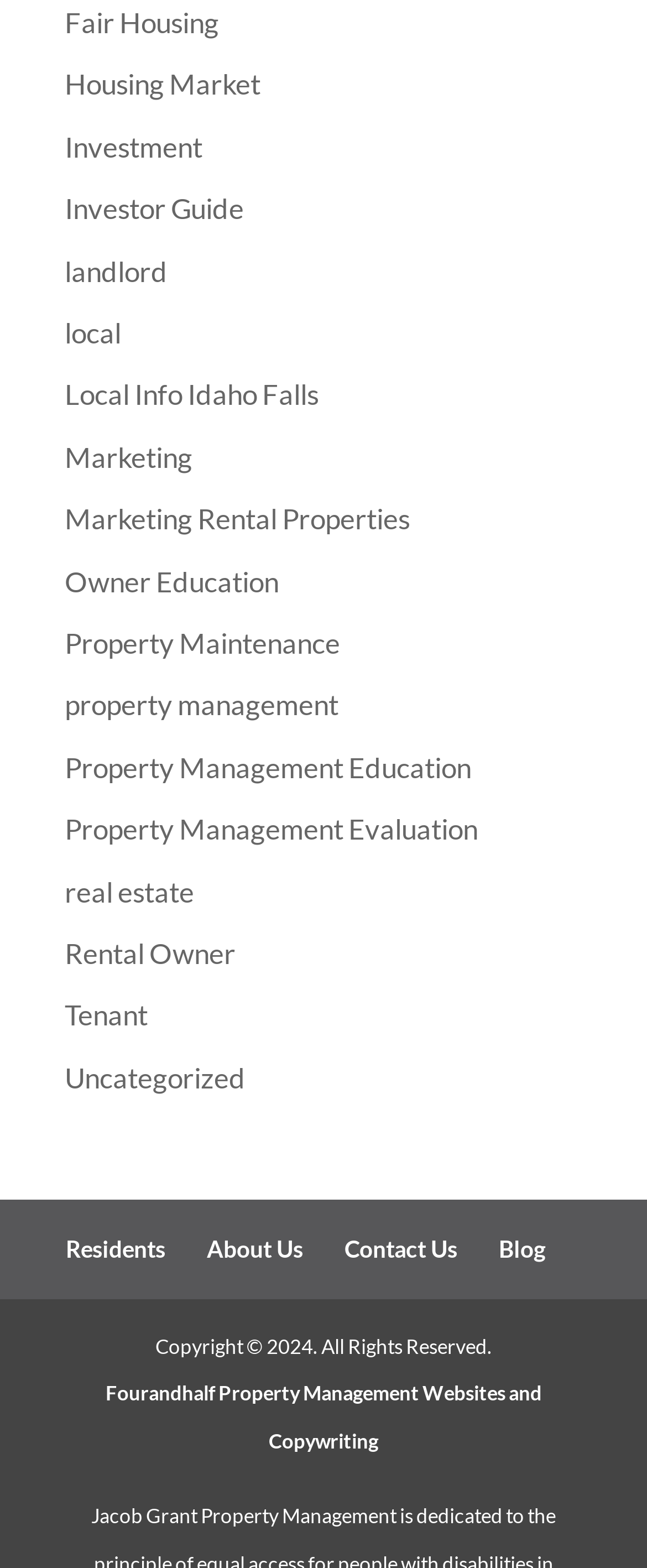Determine the bounding box coordinates for the clickable element required to fulfill the instruction: "Go to Property Management Websites". Provide the coordinates as four float numbers between 0 and 1, i.e., [left, top, right, bottom].

[0.337, 0.881, 0.781, 0.897]